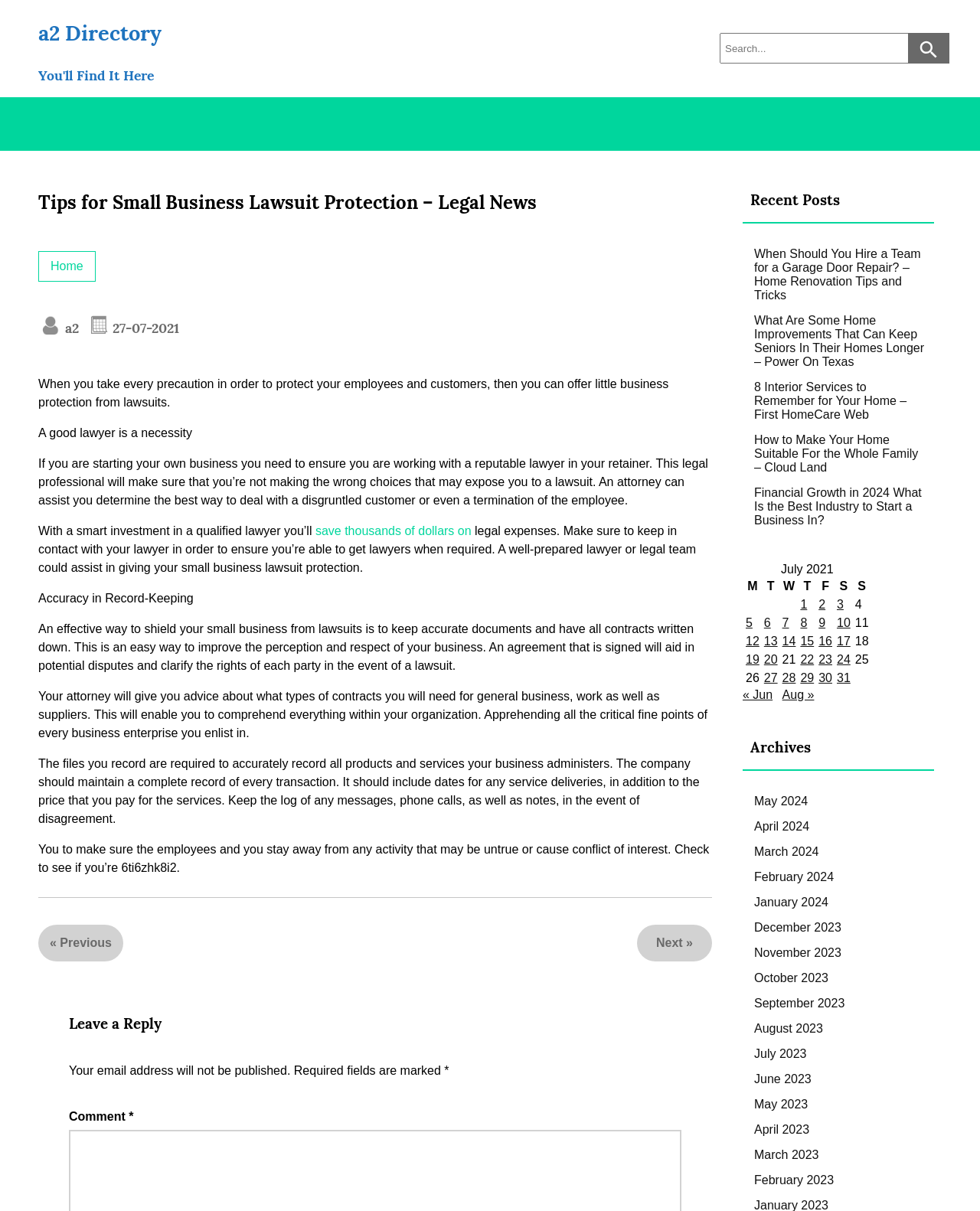Identify the bounding box coordinates for the UI element described as follows: alt="Kim Doyal". Use the format (top-left x, top-left y, bottom-right x, bottom-right y) and ensure all values are floating point numbers between 0 and 1.

None